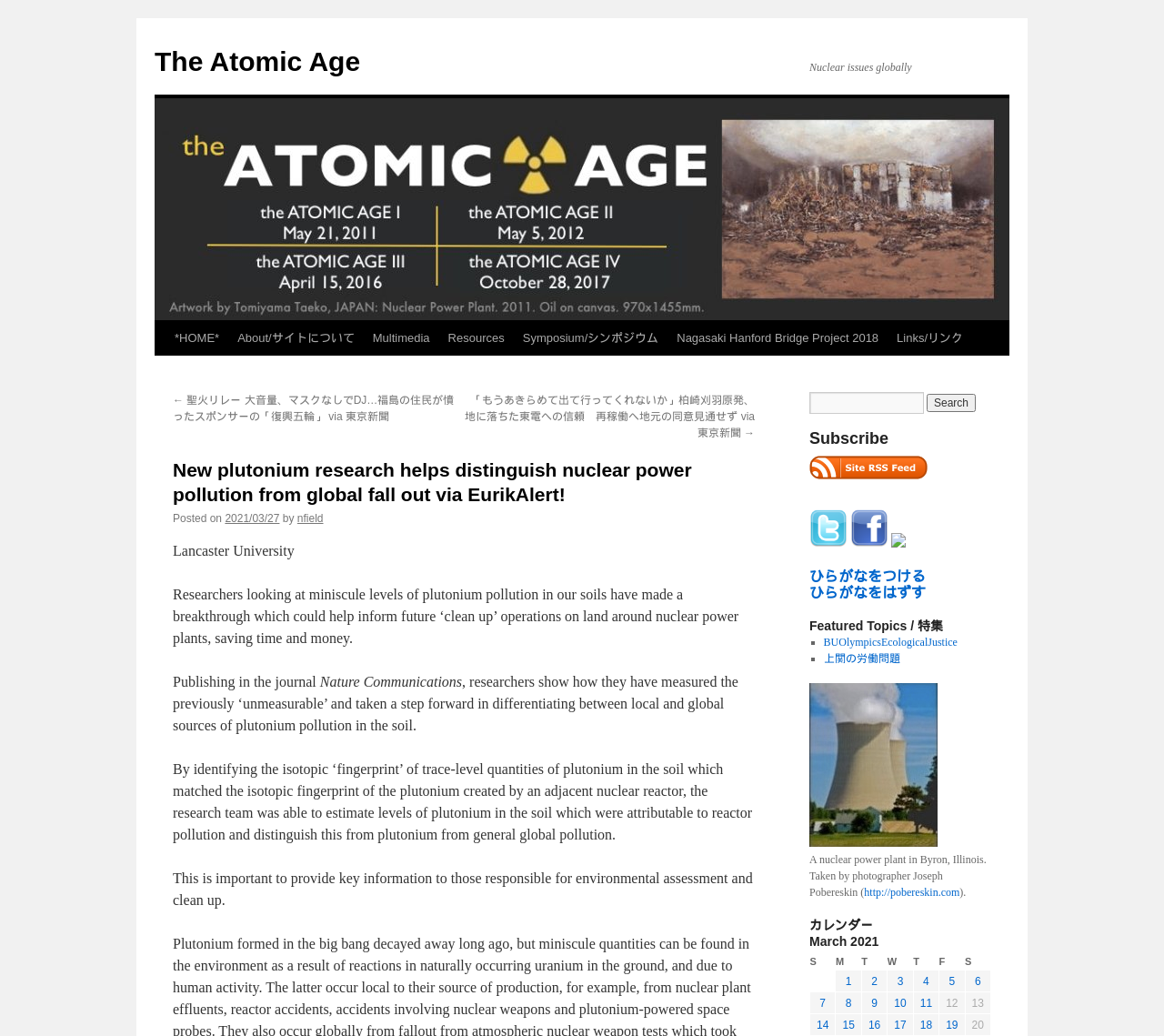Locate the bounding box coordinates of the element that needs to be clicked to carry out the instruction: "Subscribe to the newsletter". The coordinates should be given as four float numbers ranging from 0 to 1, i.e., [left, top, right, bottom].

[0.695, 0.415, 0.852, 0.431]